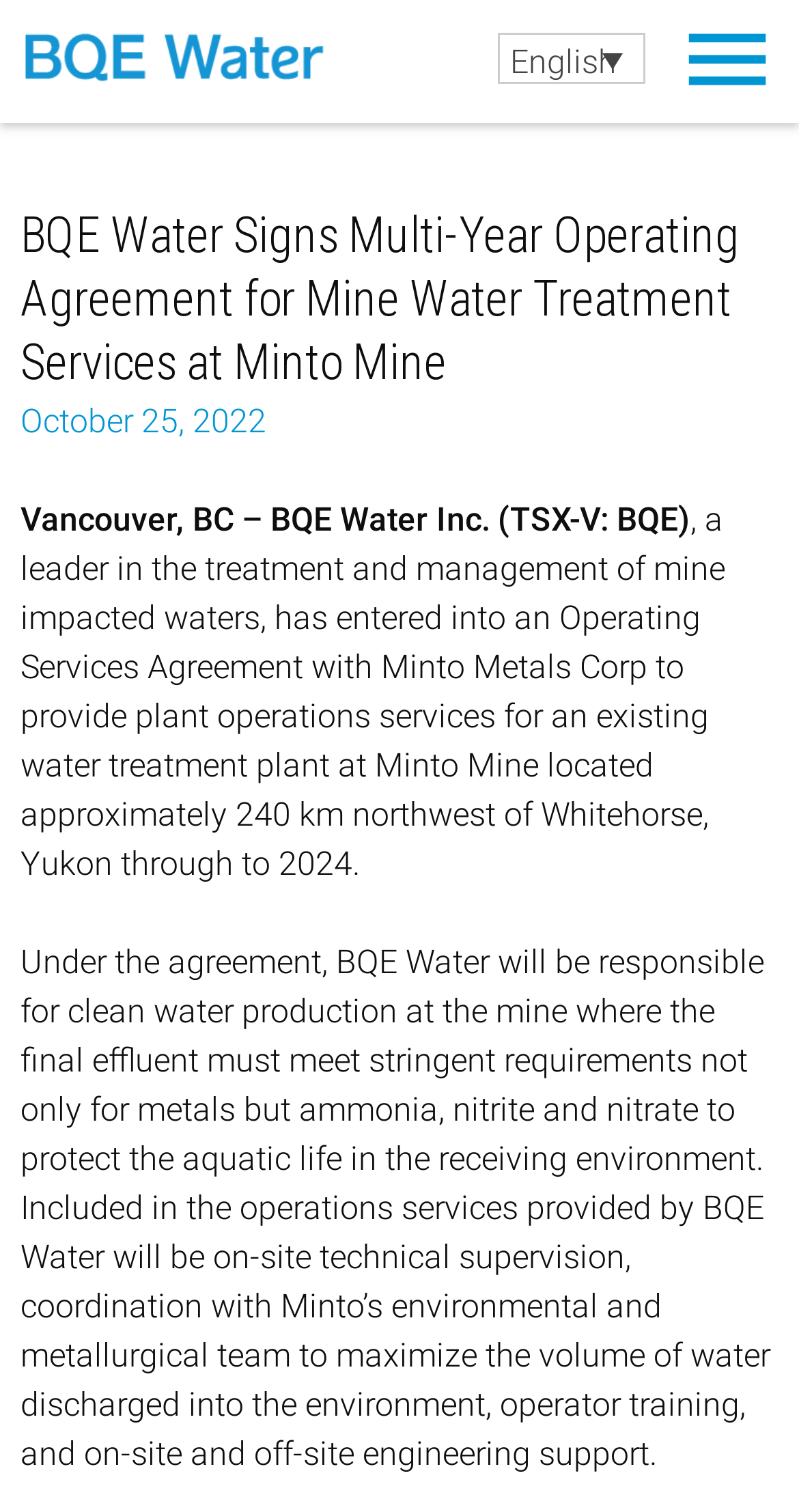What kind of support will BQE Water provide to Minto's team?
Observe the image and answer the question with a one-word or short phrase response.

On-site and off-site engineering support